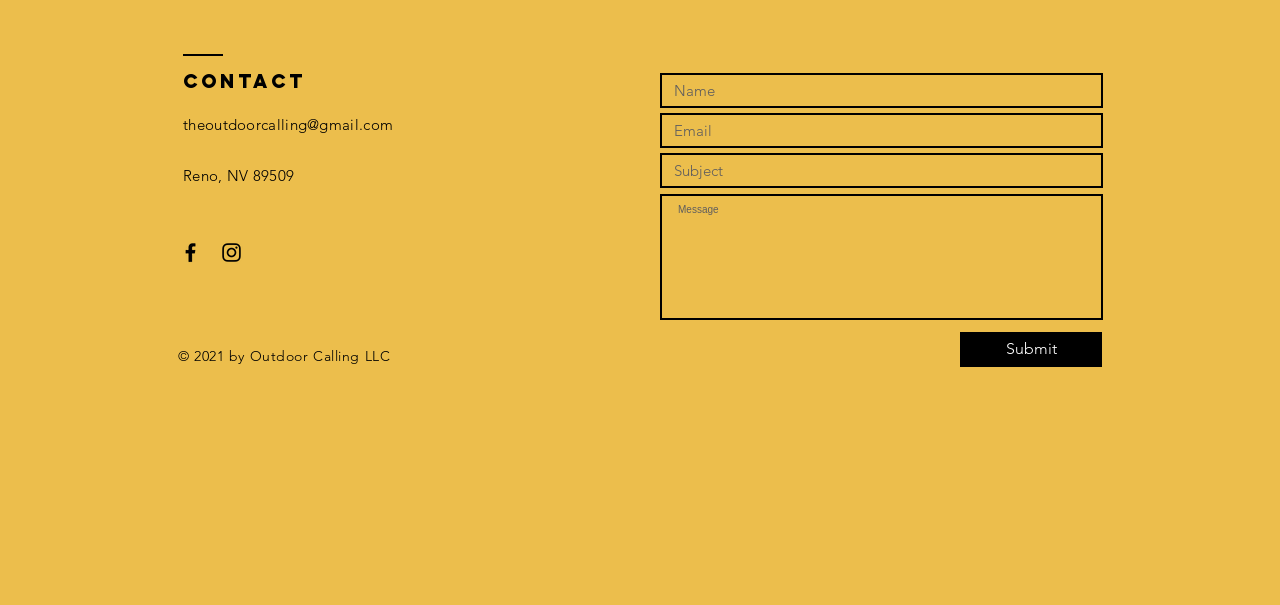Show the bounding box coordinates of the element that should be clicked to complete the task: "Click the Facebook icon".

[0.139, 0.396, 0.159, 0.437]